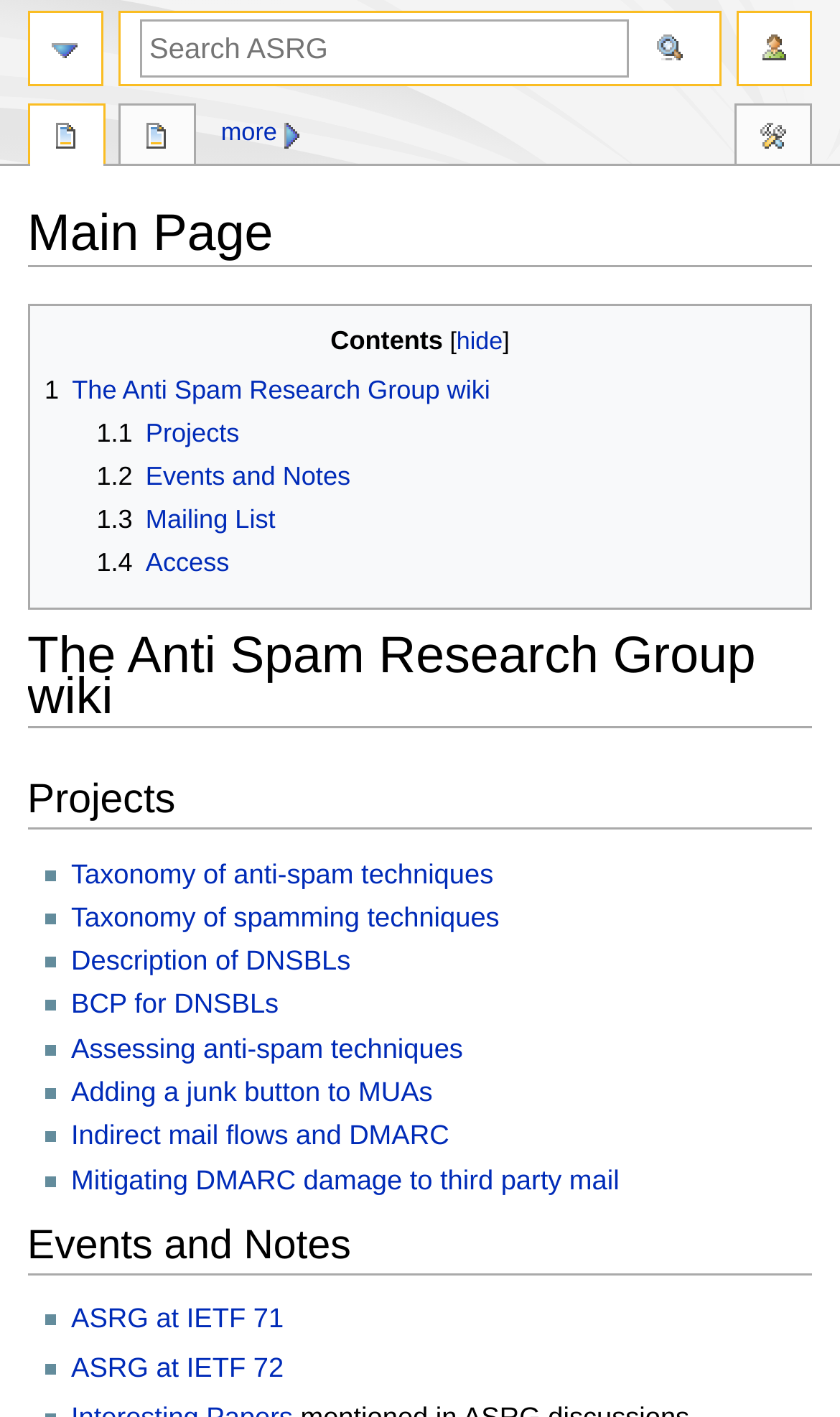What type of information is provided under 'Contents'?
Based on the screenshot, provide your answer in one word or phrase.

Website navigation